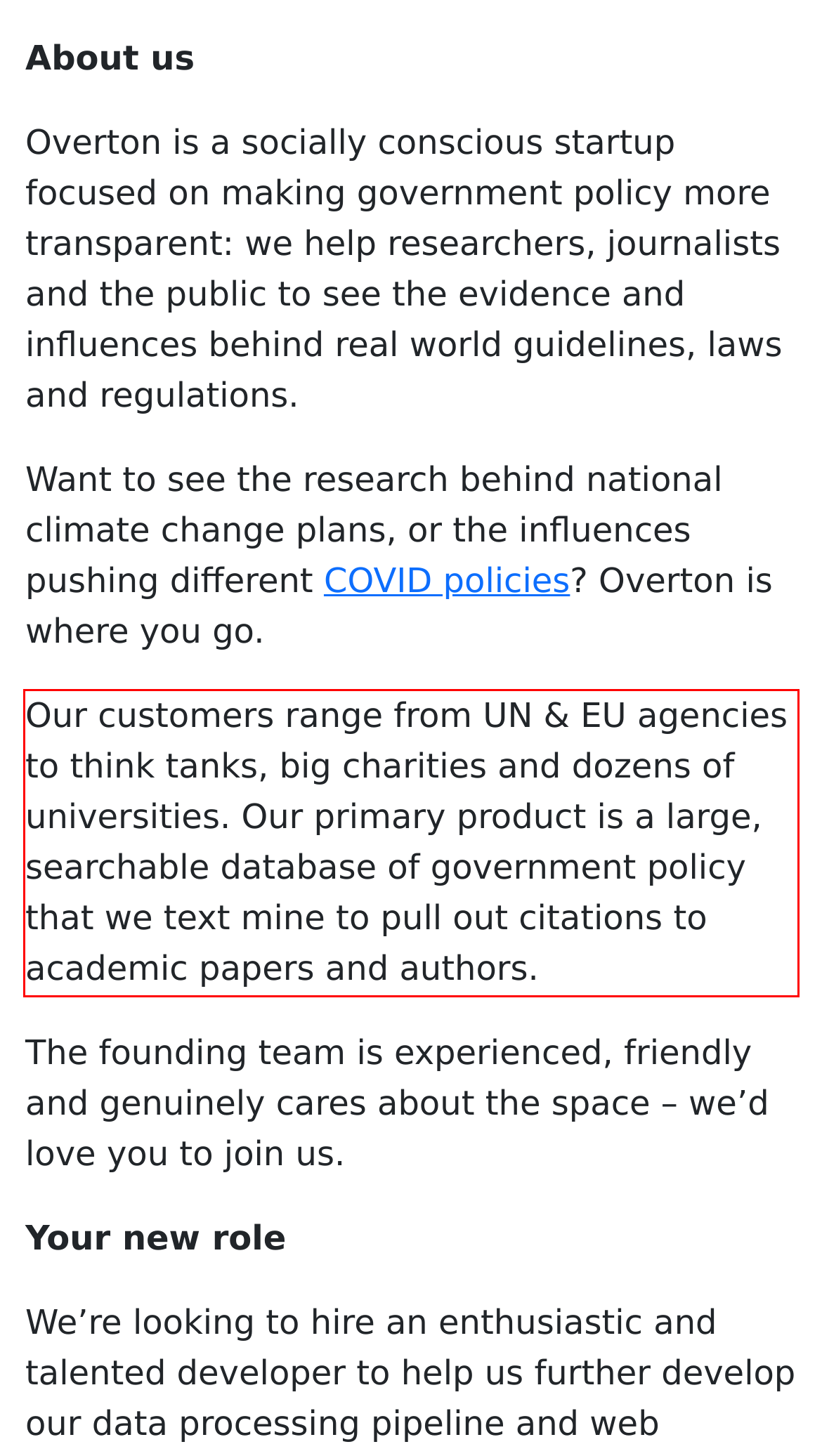You are given a screenshot of a webpage with a UI element highlighted by a red bounding box. Please perform OCR on the text content within this red bounding box.

Our customers range from UN & EU agencies to think tanks, big charities and dozens of universities. Our primary product is a large, searchable database of government policy that we text mine to pull out citations to academic papers and authors.